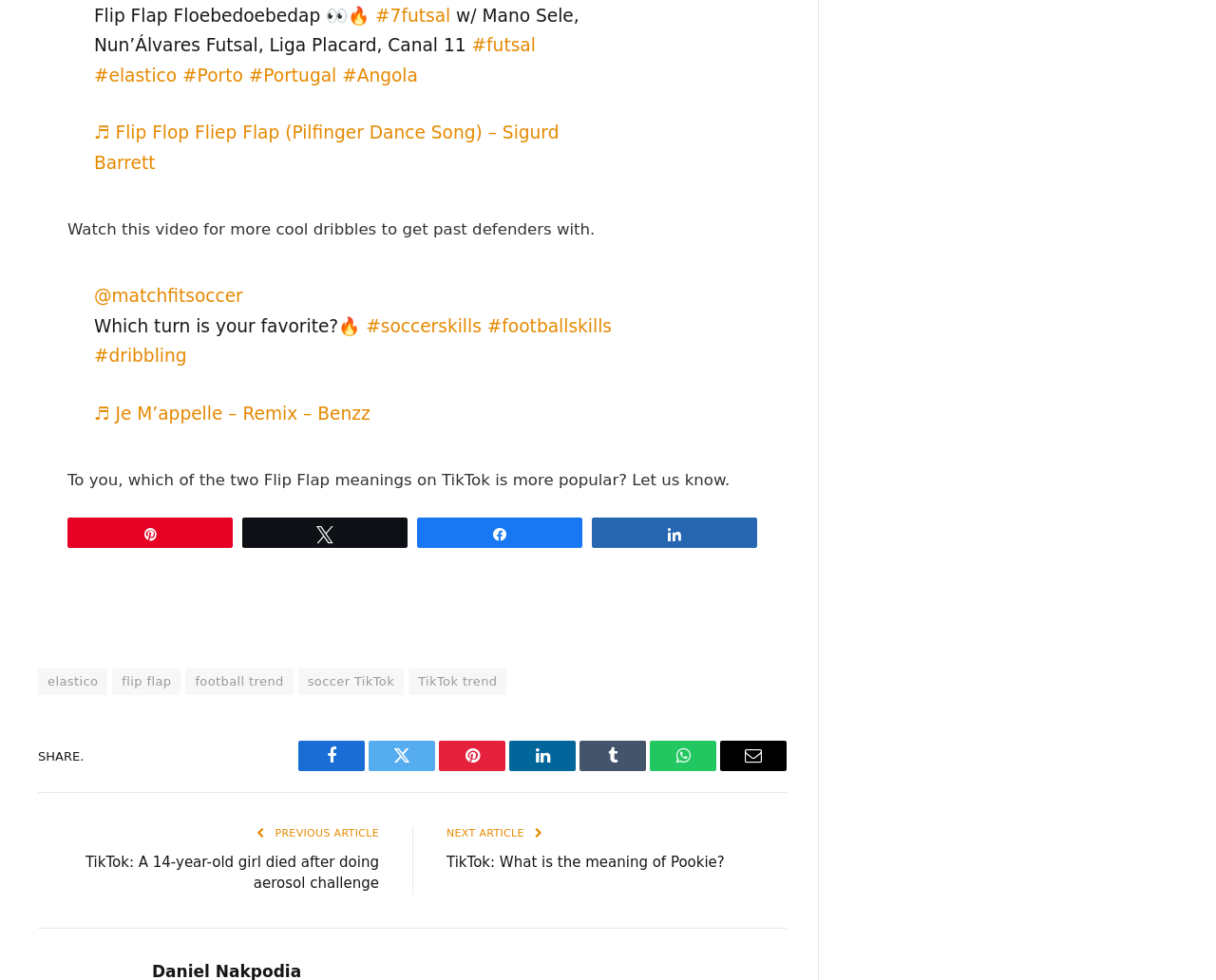Bounding box coordinates are specified in the format (top-left x, top-left y, bottom-right x, bottom-right y). All values are floating point numbers bounded between 0 and 1. Please provide the bounding box coordinate of the region this sentence describes: #Portugal

[0.204, 0.067, 0.277, 0.087]